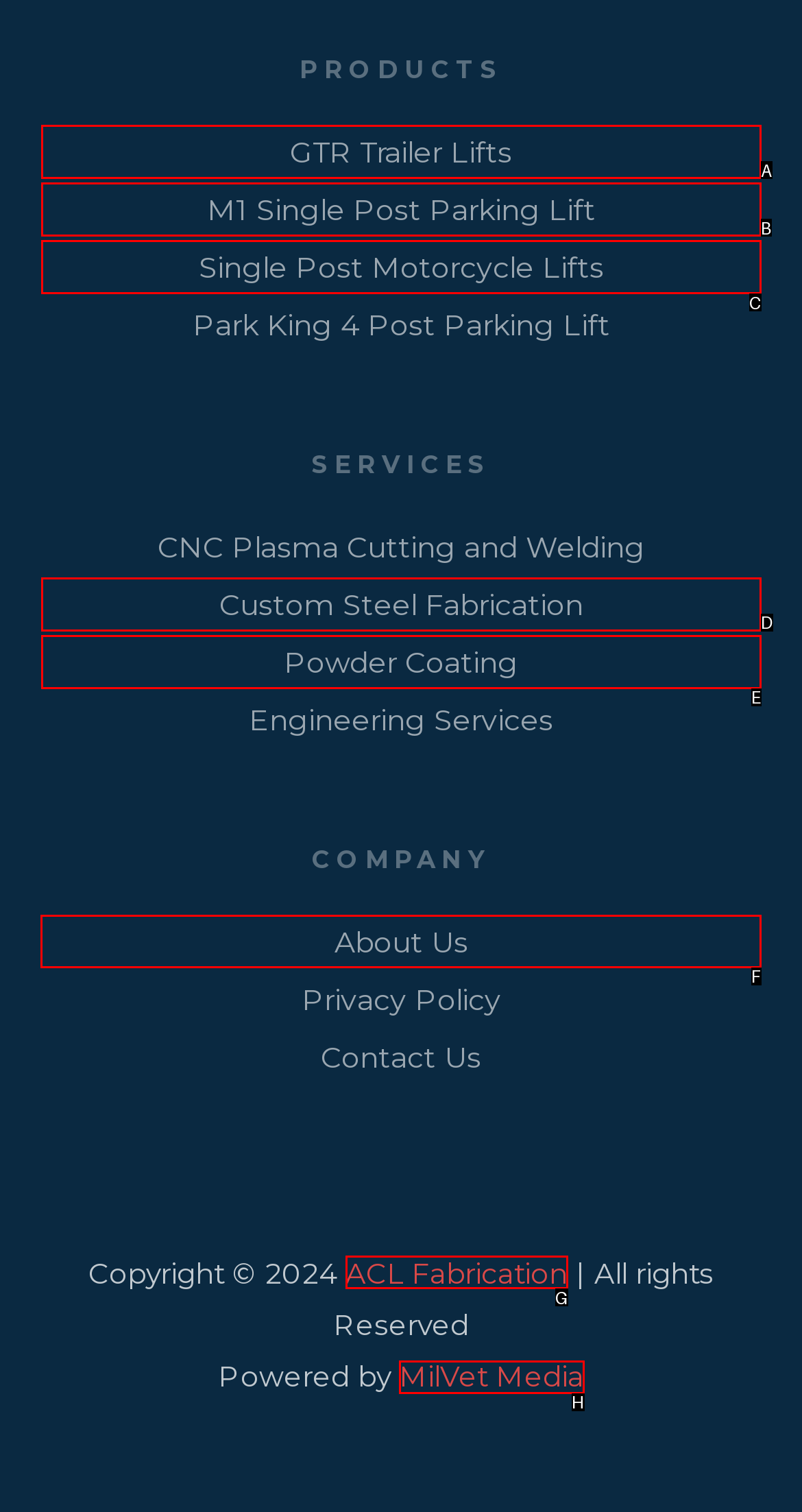Choose the UI element to click on to achieve this task: Read About Us. Reply with the letter representing the selected element.

F